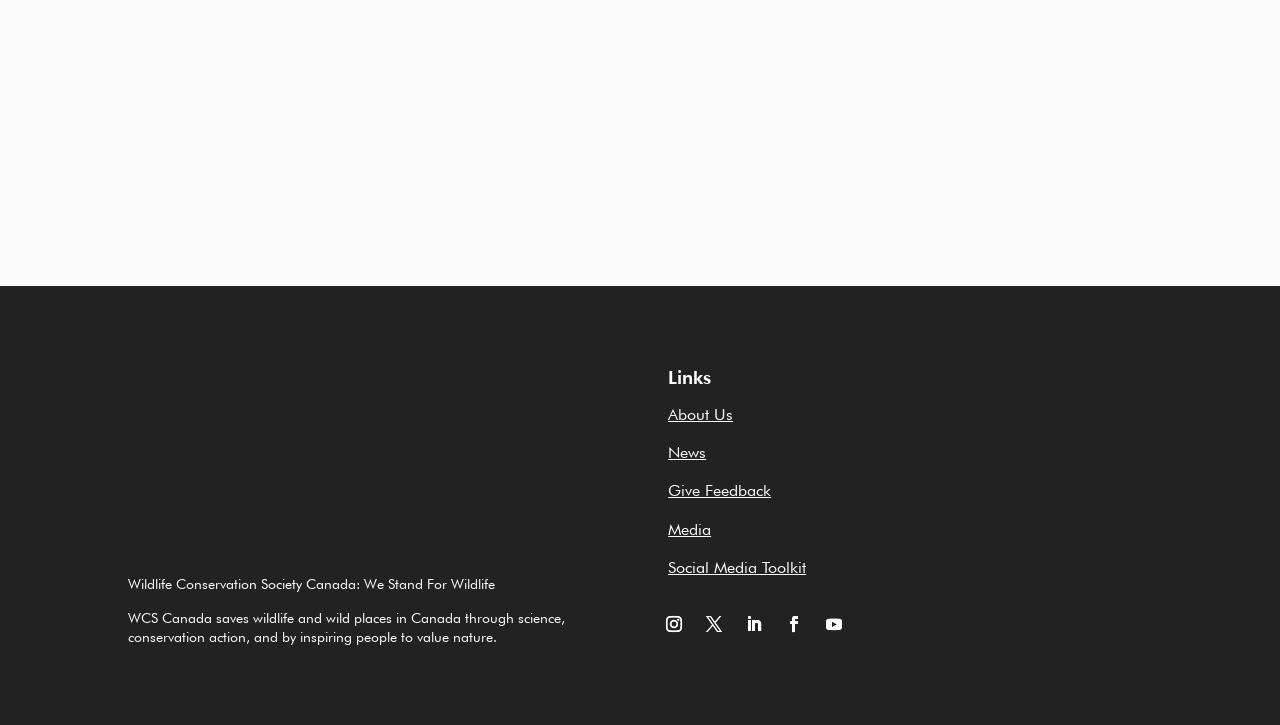What is the purpose of the links at the bottom of the webpage?
Please look at the screenshot and answer using one word or phrase.

To provide additional resources